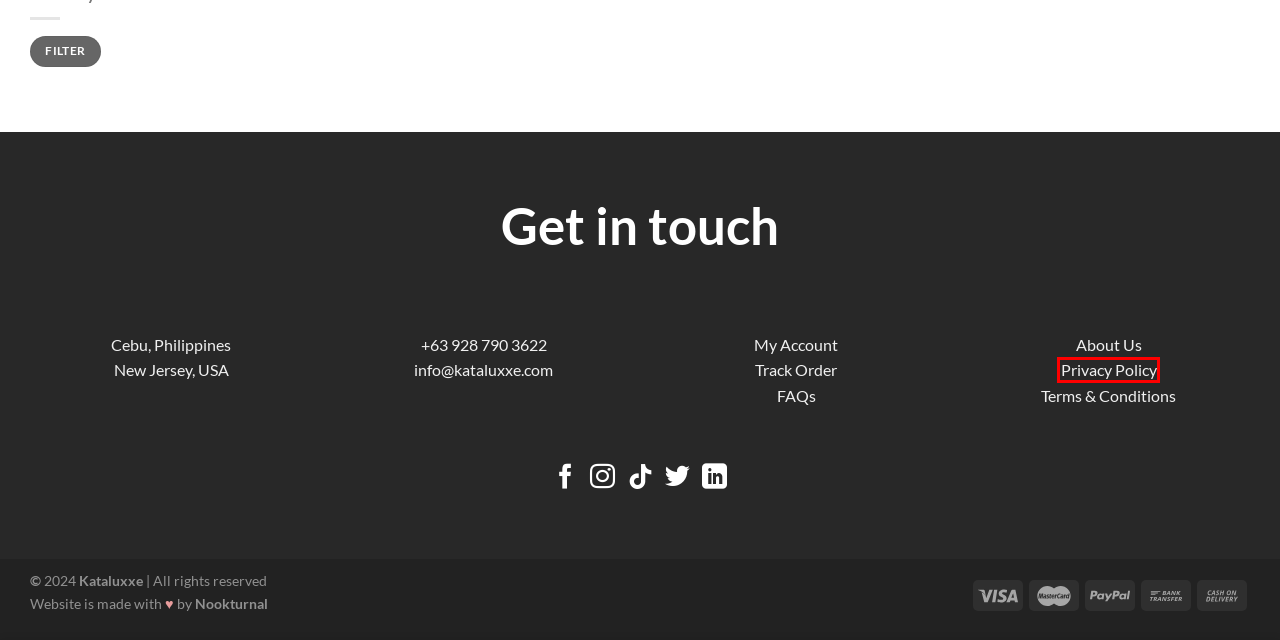Given a screenshot of a webpage with a red bounding box highlighting a UI element, choose the description that best corresponds to the new webpage after clicking the element within the red bounding box. Here are your options:
A. Kataluxxe – Luxury you can afford
B. Privacy Policy – Kataluxxe
C. FAQ – Kataluxxe
D. Women – Kataluxxe
E. Track Order – Kataluxxe
F. Coming Soon | Nookturnal Labs
G. Terms and Conditions – Kataluxxe
H. Pre-Order – Kataluxxe

B